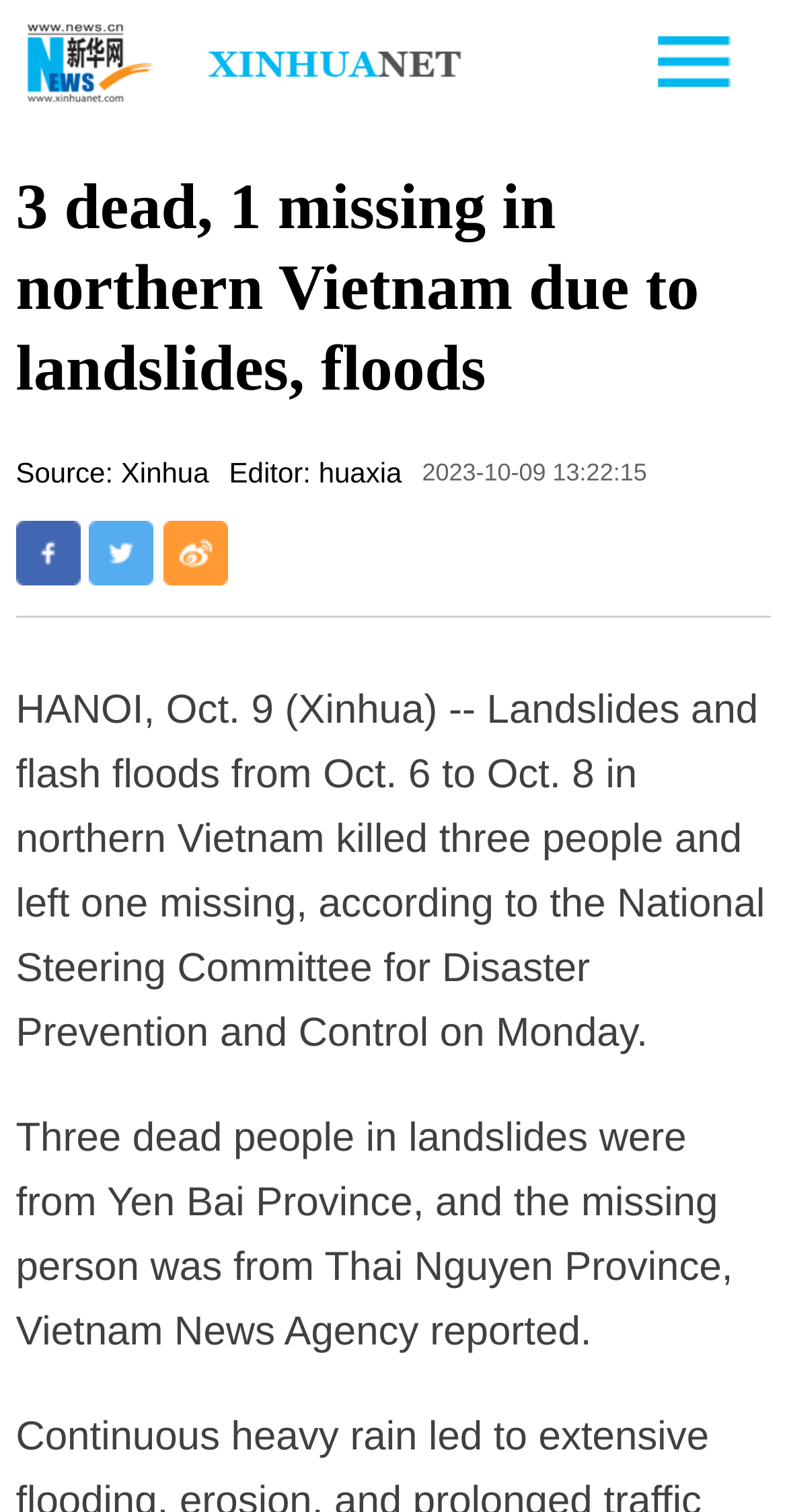With reference to the image, please provide a detailed answer to the following question: What is the date of the news article?

I found the answer by looking at the text '2023-10-09 13:22:15' located at the top of the webpage, which indicates the date and time of the news article.